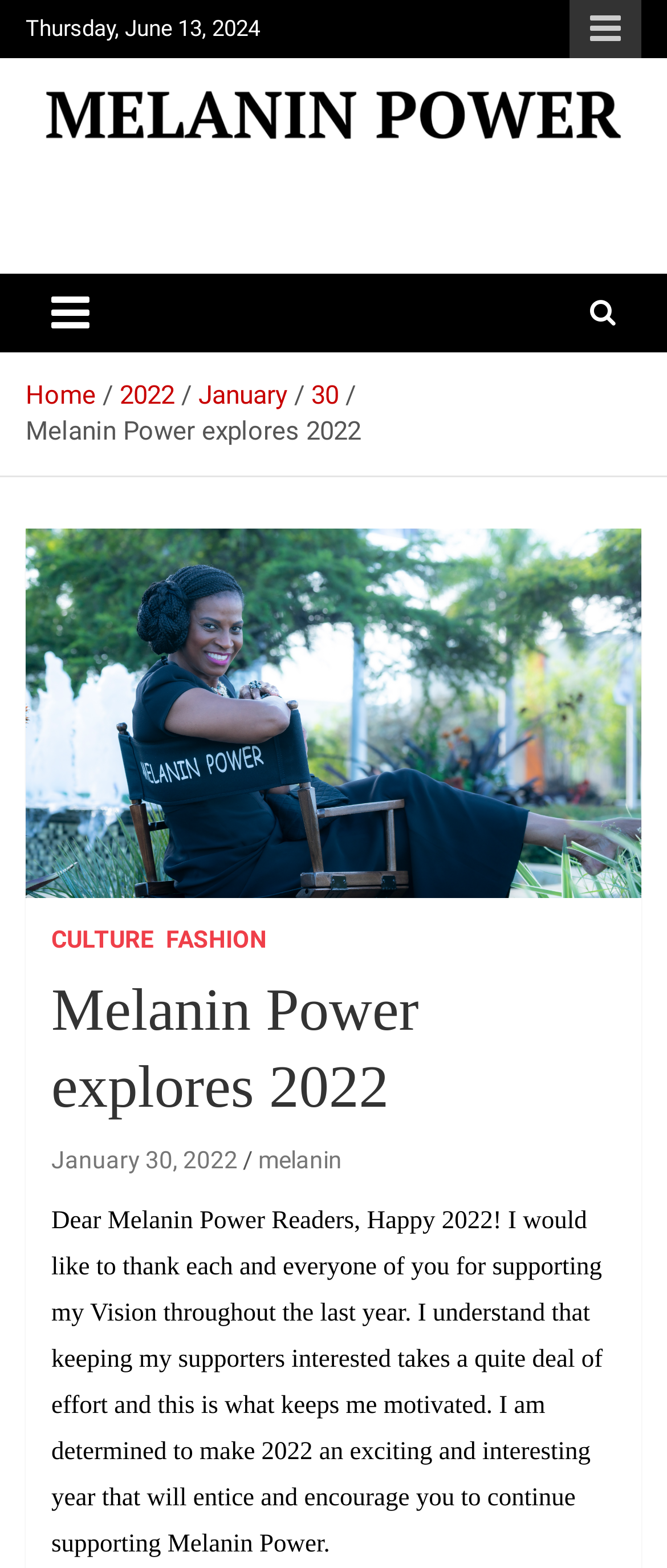From the screenshot, find the bounding box of the UI element matching this description: "aria-label="Toggle navigation"". Supply the bounding box coordinates in the form [left, top, right, bottom], each a float between 0 and 1.

[0.038, 0.174, 0.172, 0.225]